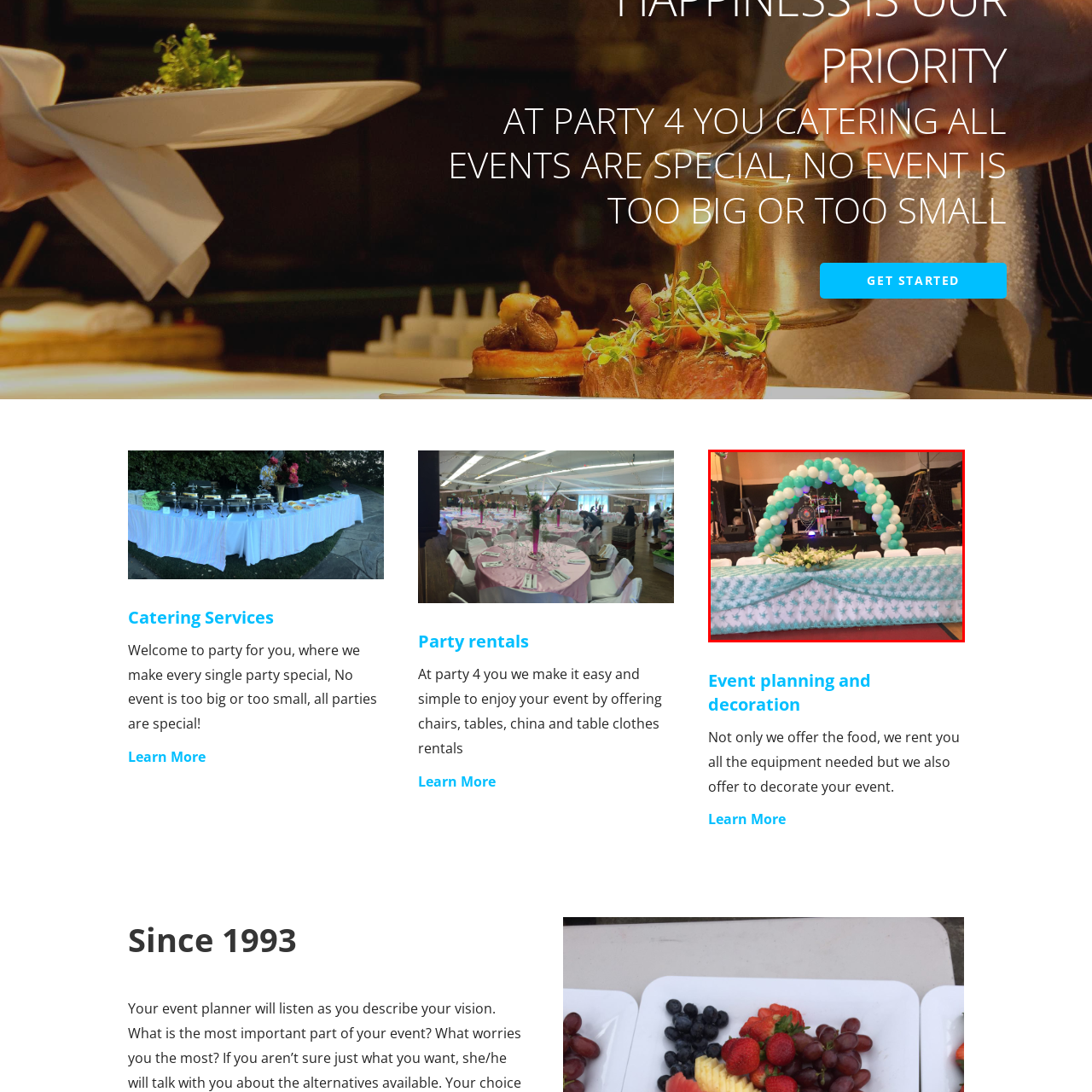Inspect the image outlined by the red box and answer the question using a single word or phrase:
What color is the tablecloth?

turquoise